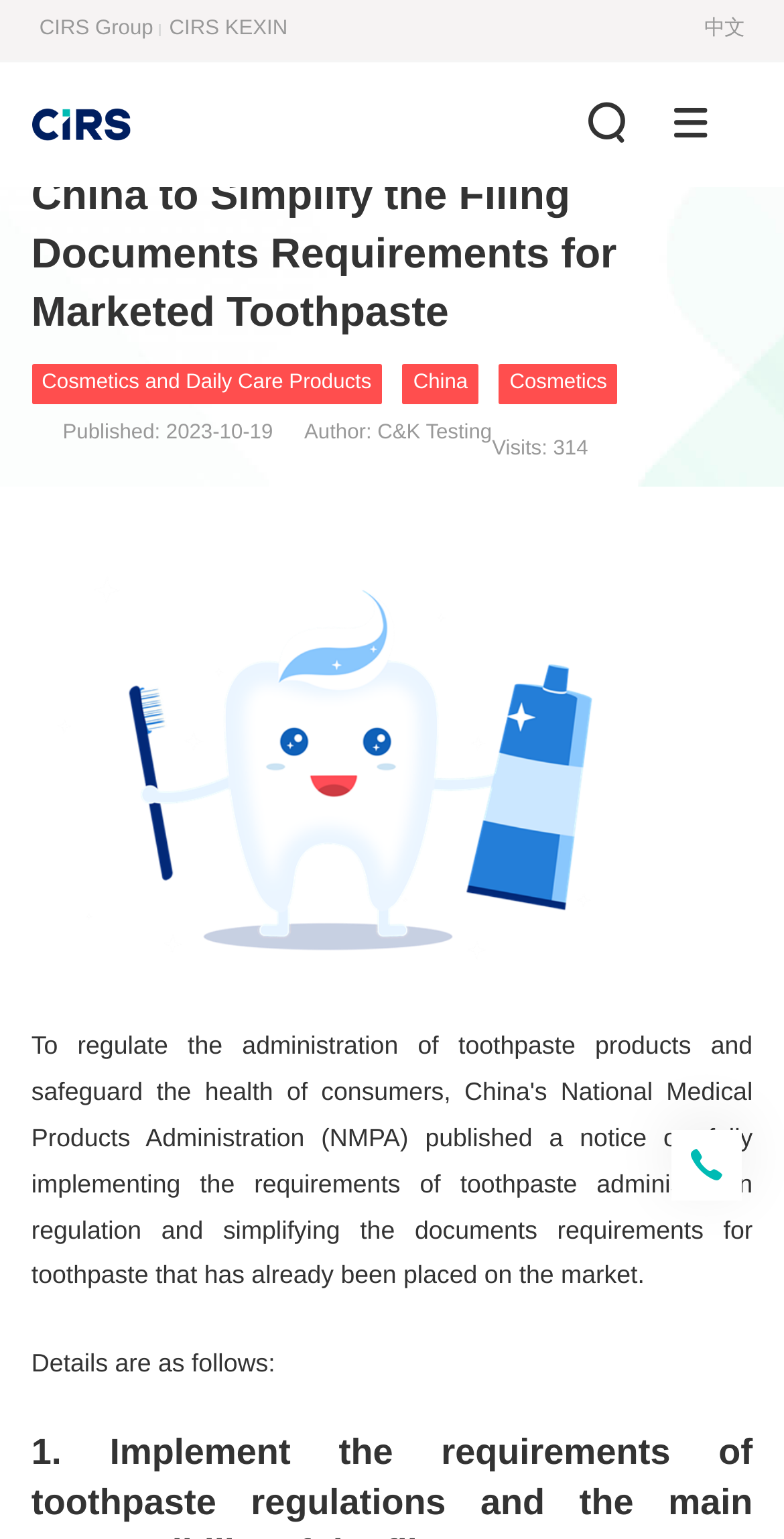What is the date of publication of this article?
Please provide a comprehensive answer to the question based on the webpage screenshot.

I found the answer by looking at the published date section of the webpage, where it says 'Published: 2023-10-19'.